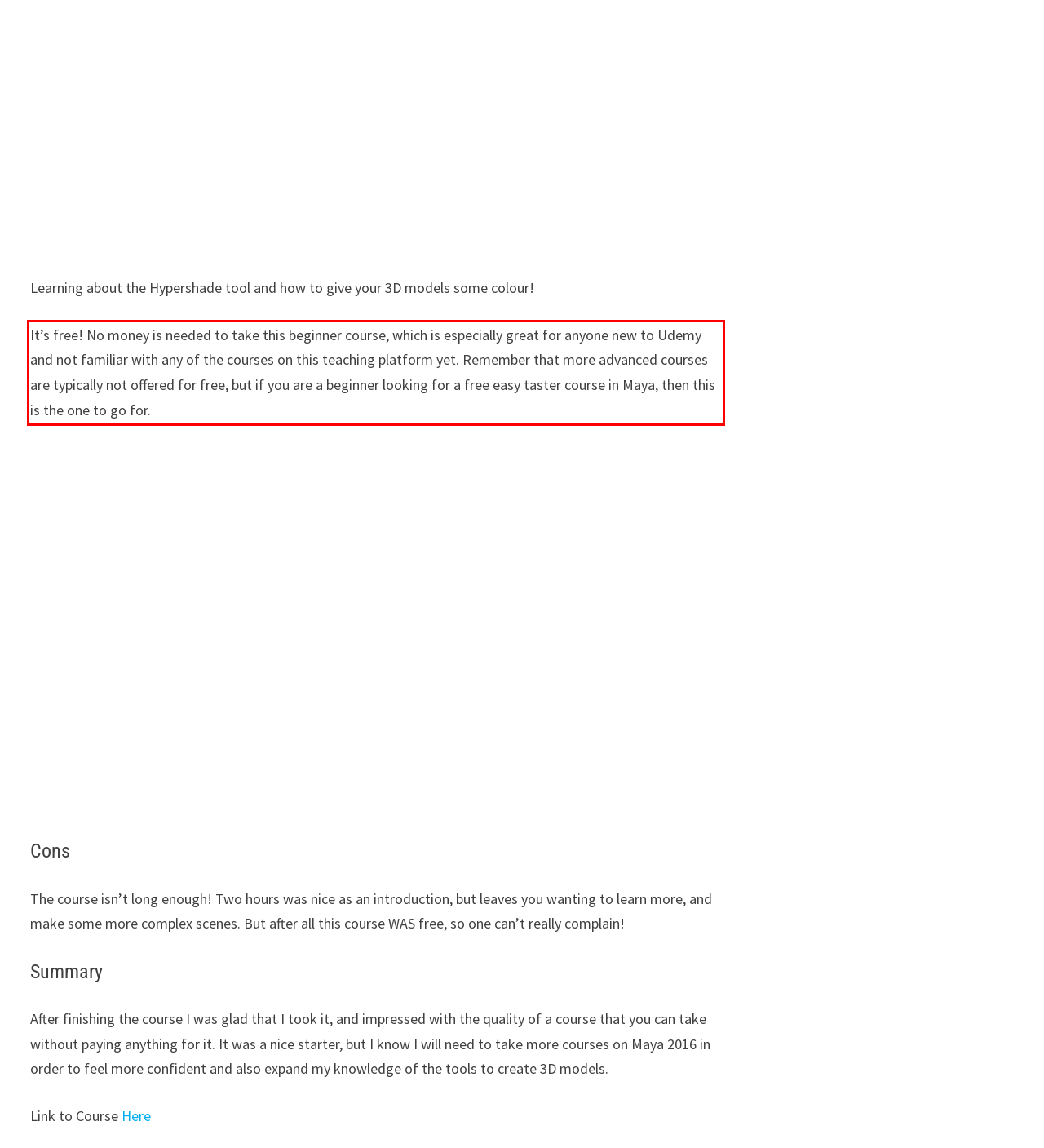The screenshot provided shows a webpage with a red bounding box. Apply OCR to the text within this red bounding box and provide the extracted content.

It’s free! No money is needed to take this beginner course, which is especially great for anyone new to Udemy and not familiar with any of the courses on this teaching platform yet. Remember that more advanced courses are typically not offered for free, but if you are a beginner looking for a free easy taster course in Maya, then this is the one to go for.